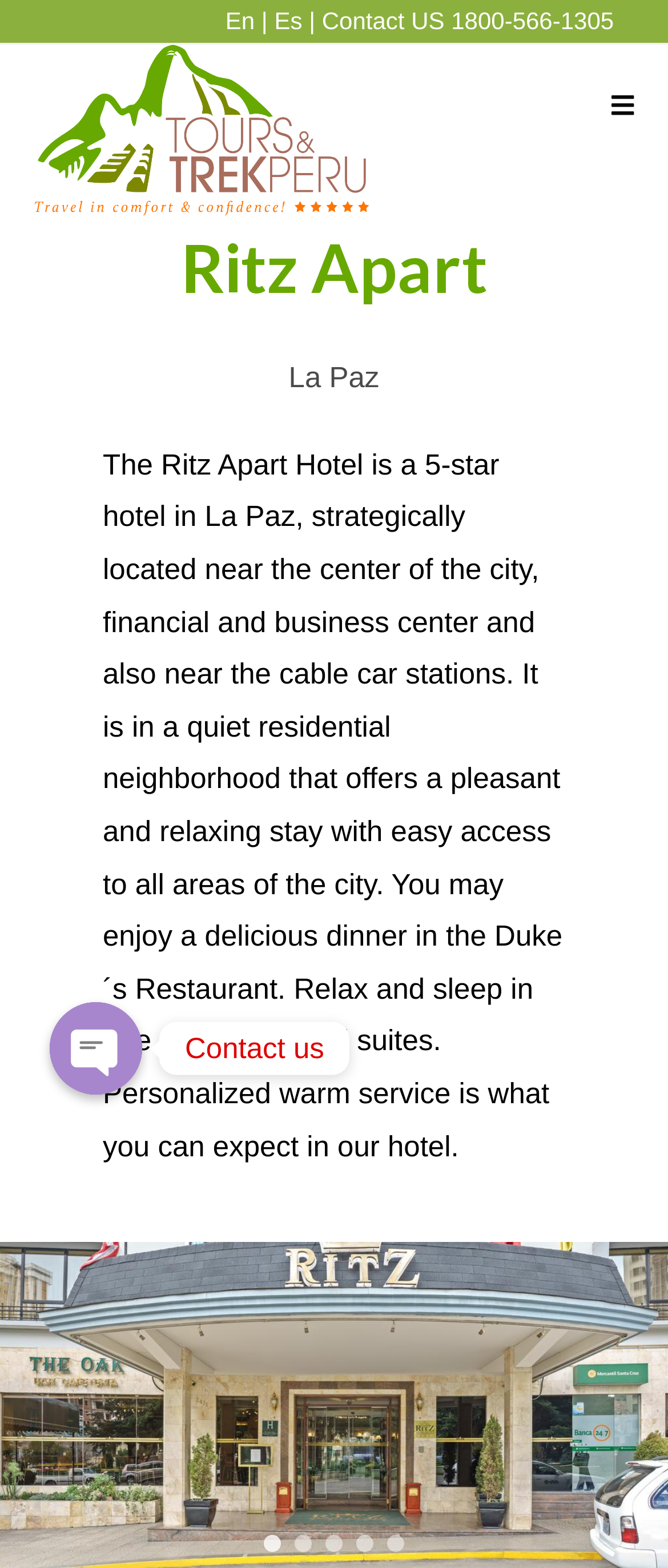How many image sliders are available?
Refer to the image and give a detailed answer to the question.

I found five buttons at the bottom of the webpage with labels 'Image Slider 1', 'Image Slider 2', 'Image Slider 3', 'Image Slider 4', and 'Image Slider 5', which suggest that there are five image sliders available.